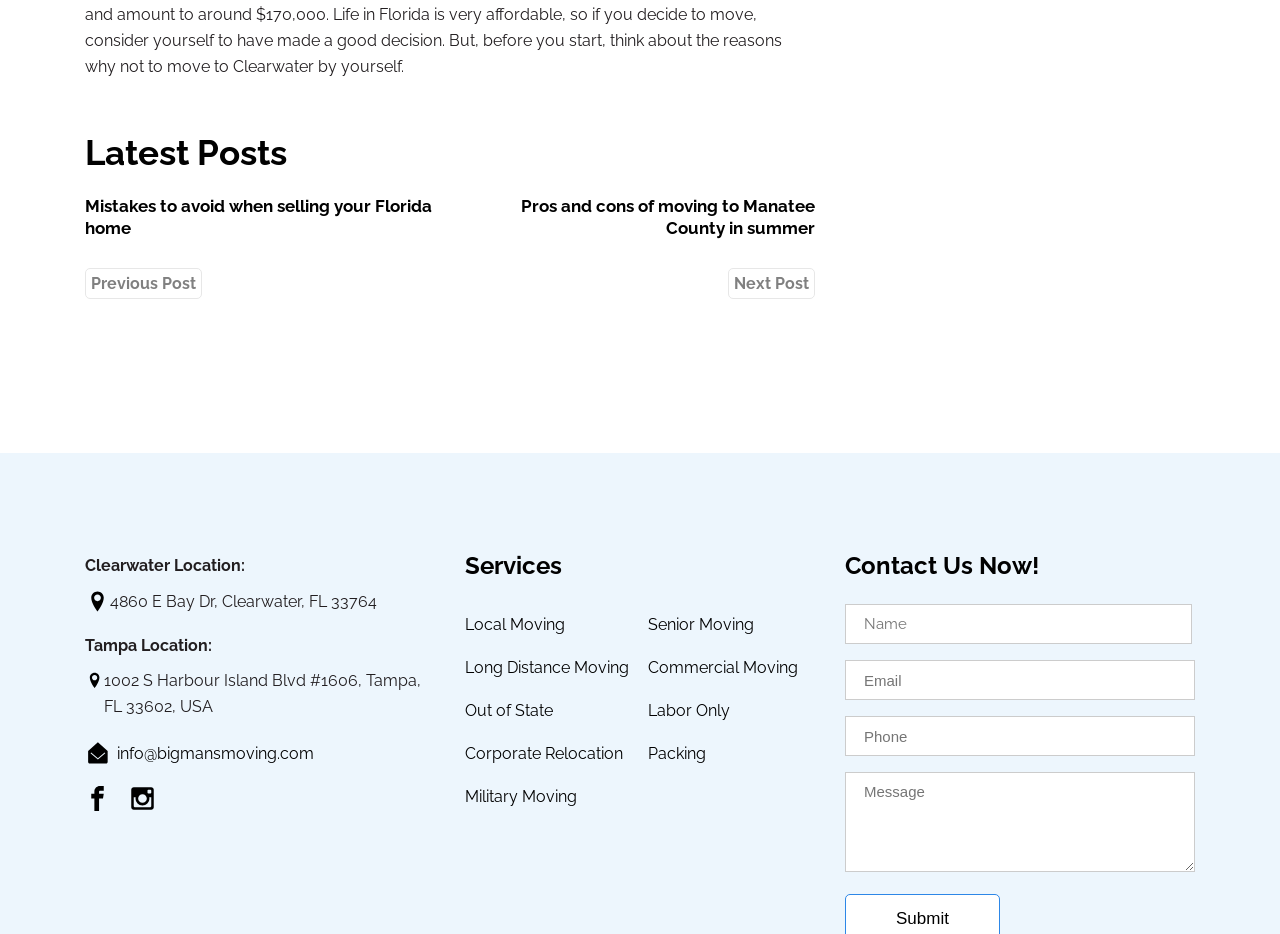Please give a concise answer to this question using a single word or phrase: 
How many social media links are provided?

2